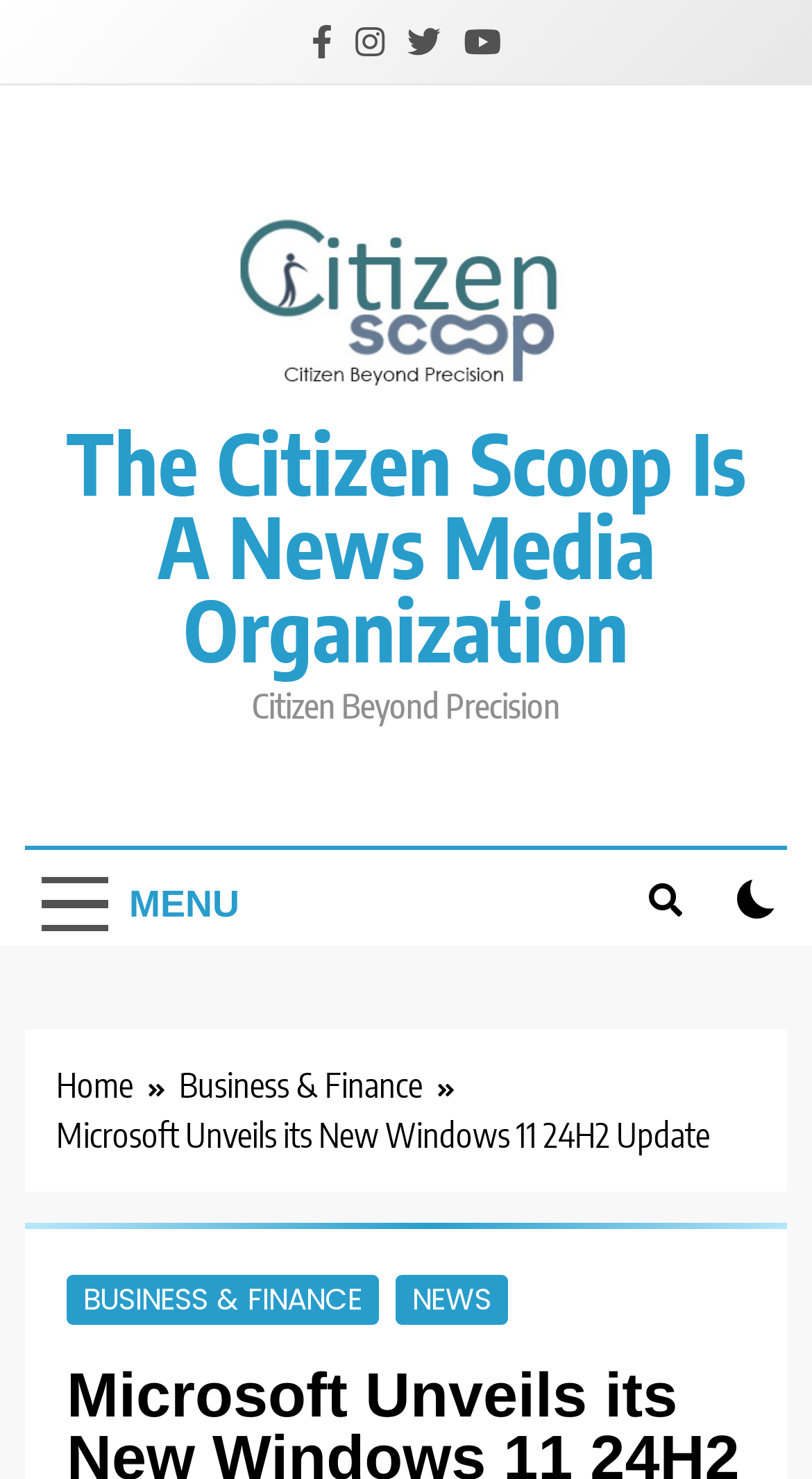What is the category of the current article?
Please provide a detailed answer to the question.

I looked at the StaticText element 'Microsoft Unveils its New Windows 11 24H2 Update' and found two links below it: 'BUSINESS & FINANCE' and 'NEWS'. Therefore, the category of the current article is BUSINESS & FINANCE.